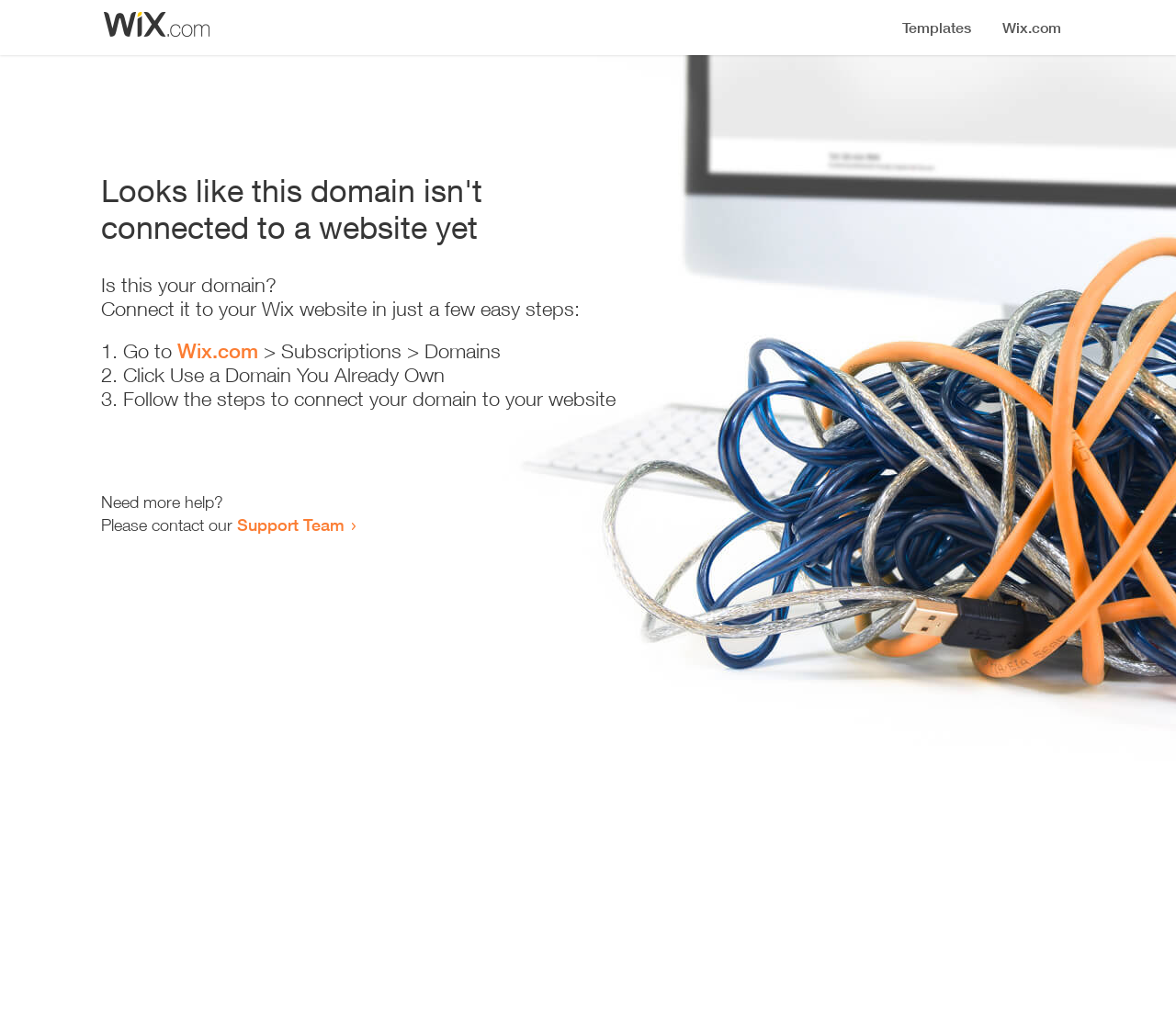Respond with a single word or phrase to the following question:
What is the current status of the domain?

Not connected